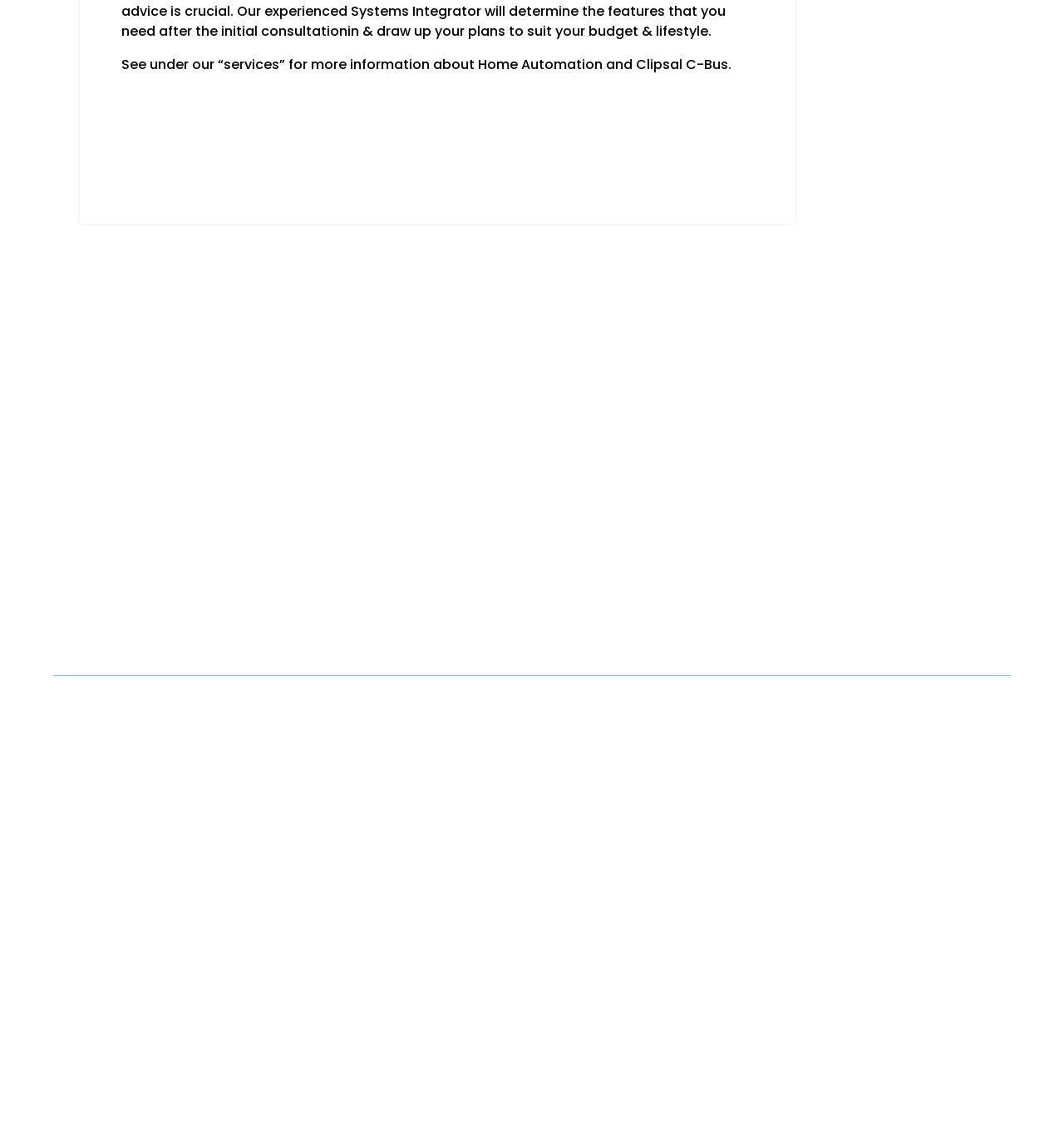Find the bounding box coordinates for the HTML element described as: "– Contact Us". The coordinates should consist of four float values between 0 and 1, i.e., [left, top, right, bottom].

[0.512, 0.726, 0.583, 0.741]